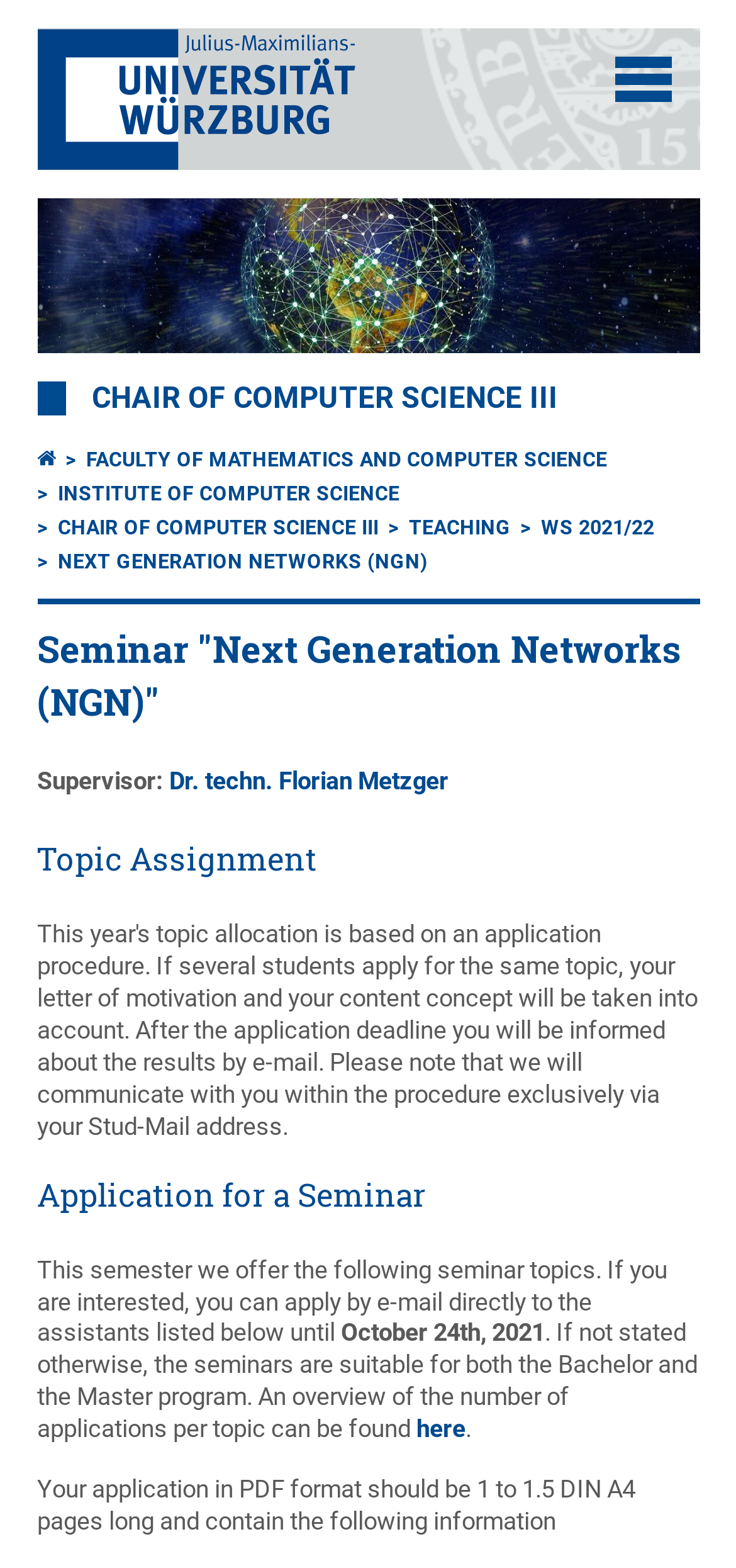From the element description: "WS 2021/22", extract the bounding box coordinates of the UI element. The coordinates should be expressed as four float numbers between 0 and 1, in the order [left, top, right, bottom].

[0.735, 0.329, 0.888, 0.345]